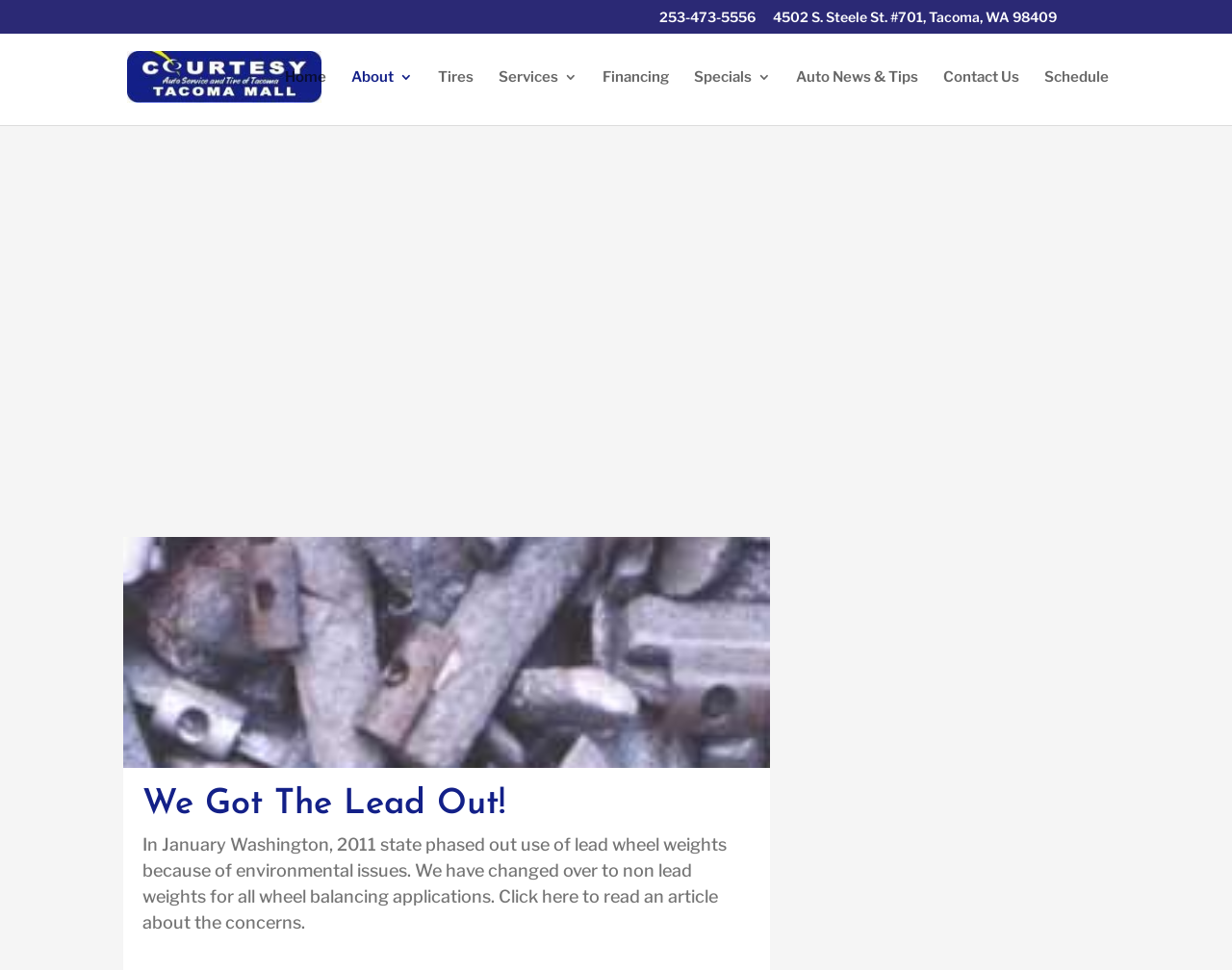Elaborate on the webpage's design and content in a detailed caption.

This webpage is about Courtesy Auto Service & Tire of Tacoma, the recipient of the Tahoma Business Environmental Award. At the top, there is a heading announcing the award winner, followed by a brief description of the award and its purpose. Below this, there is a paragraph explaining that the business has changed to non-lead wheel weights due to environmental concerns.

On the left side, there is a section with the business's contact information, including phone number and address. Above this, there is a link to the business's homepage, followed by a series of links to various services offered, such as tires, financing, and specials.

On the right side, there is a section with more links to services, including alignment, air conditioning, and engine repair. Below this, there are links to more general topics, such as why choose the business, loaner cars, and green business practices.

At the bottom of the page, there is an image, and above it, there is a heading "Learn More About Us" with links to the business's homepage, about page, and services page.